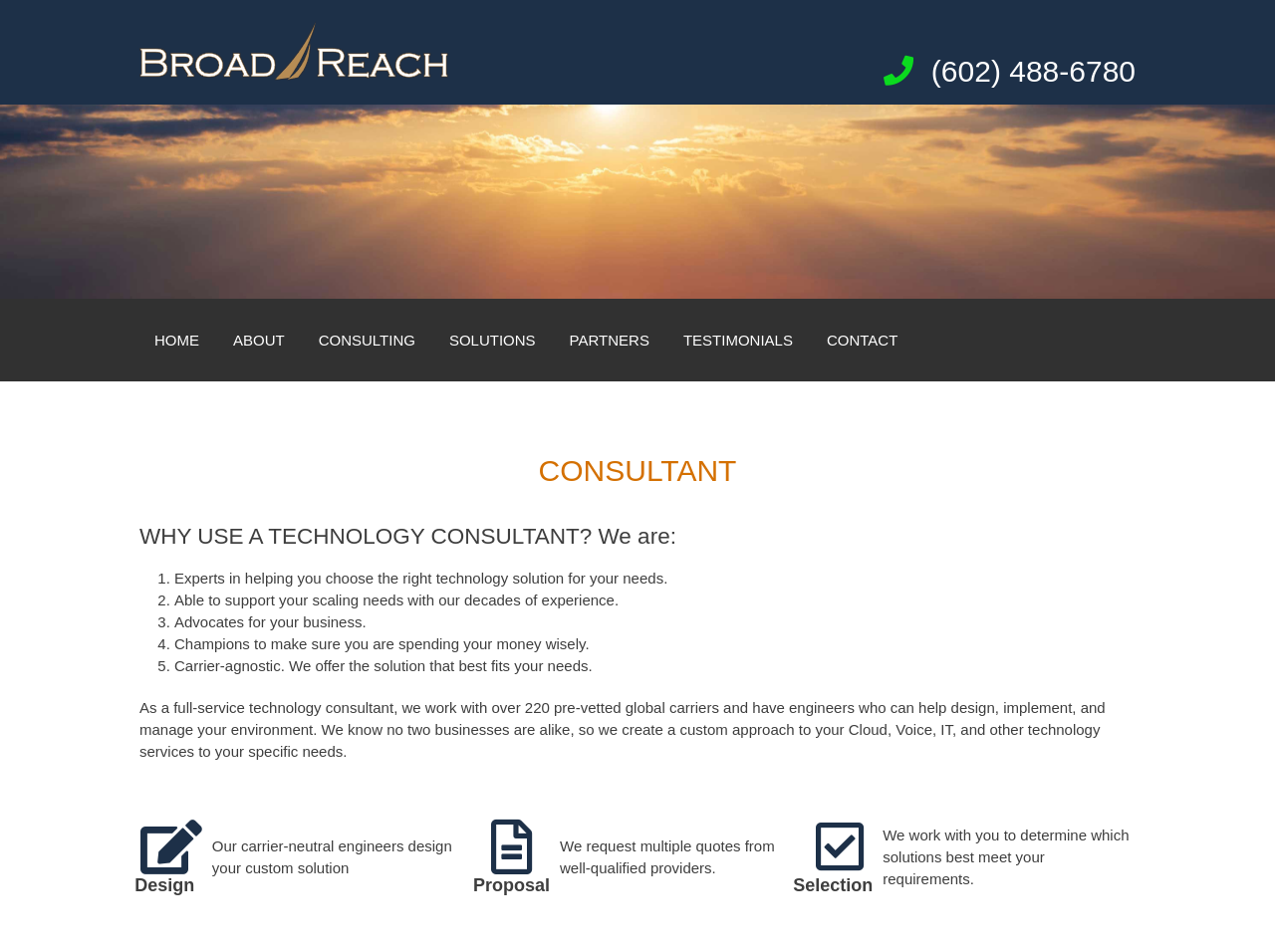Respond concisely with one word or phrase to the following query:
What is the third step in the custom approach?

Selection